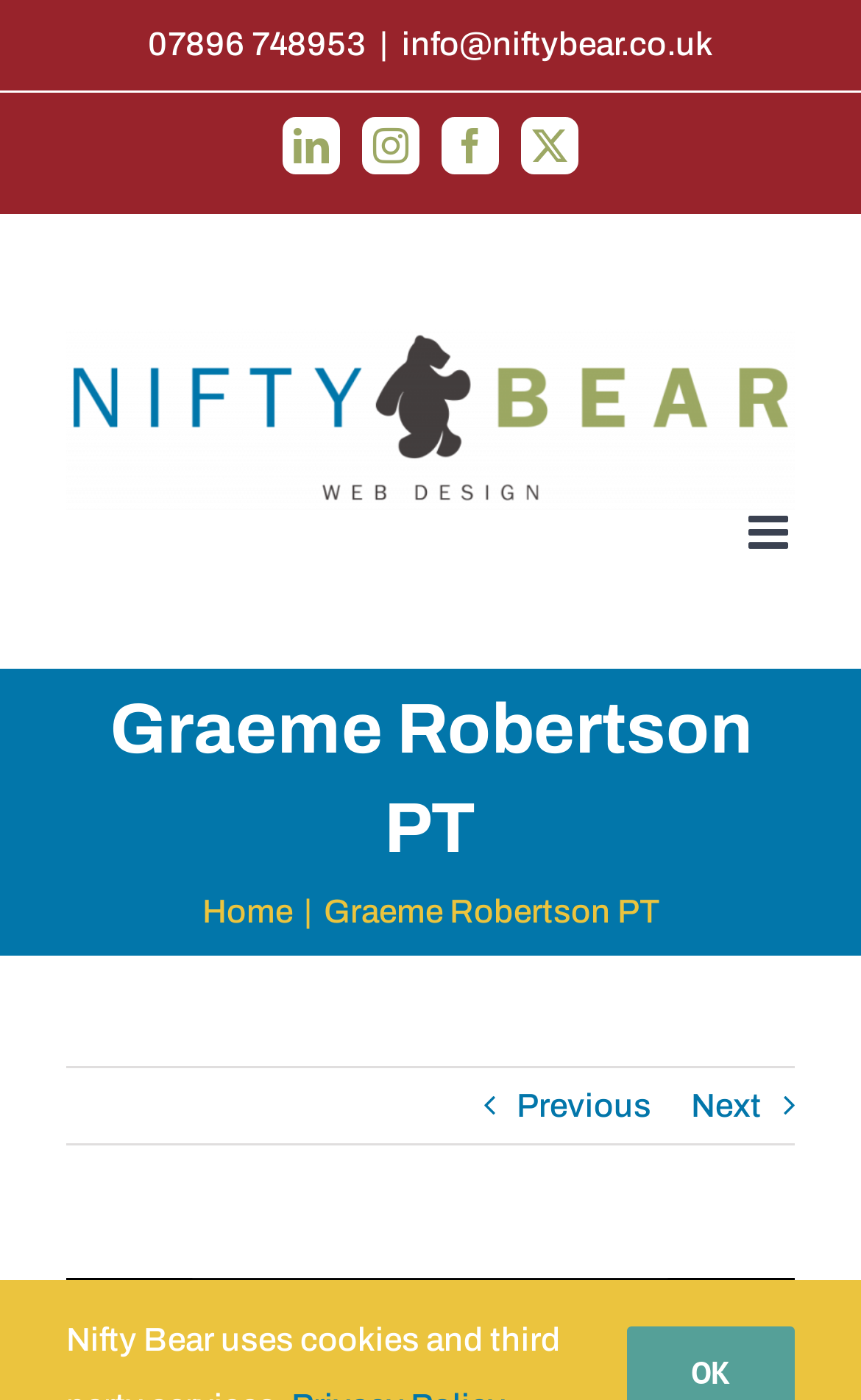What is the name of the company that created the logo?
Using the image as a reference, answer with just one word or a short phrase.

Nifty Bear Web Design